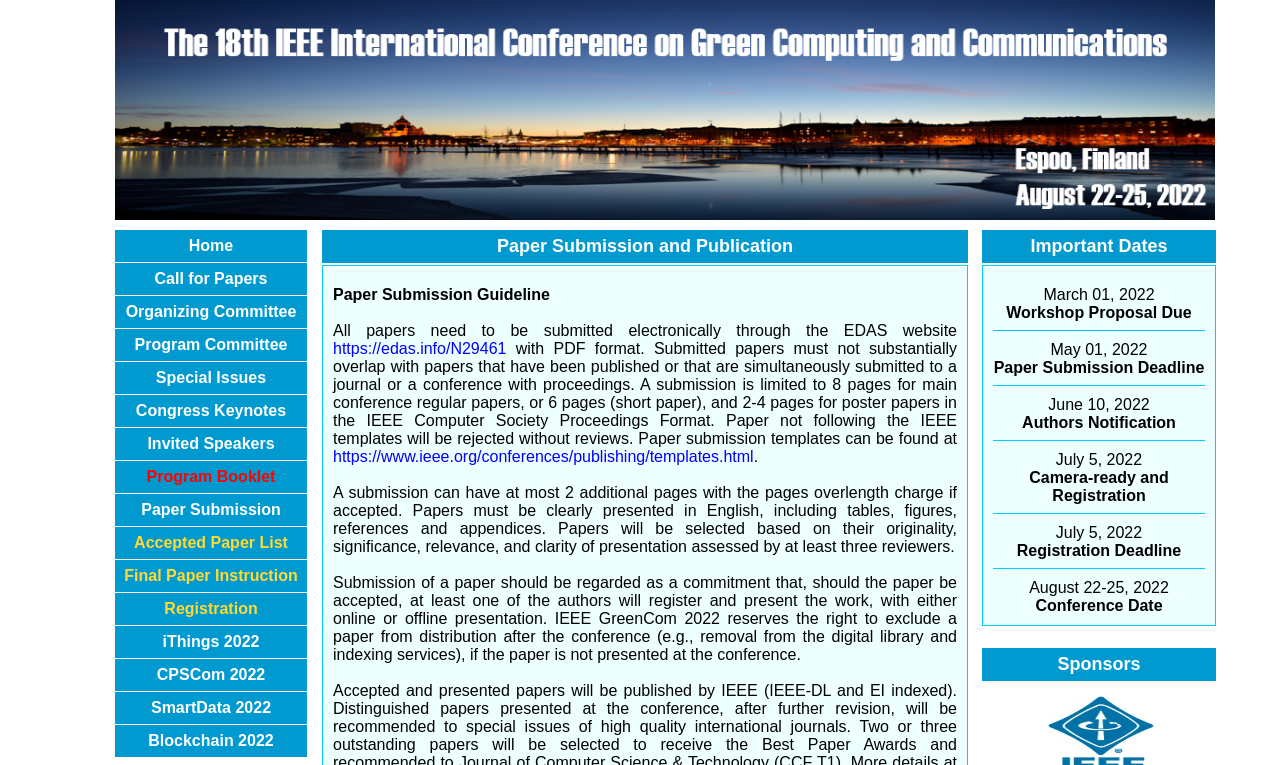What is the format required for paper submission?
Using the image, elaborate on the answer with as much detail as possible.

I found the answer by reading the text under the 'Paper Submission and Publication' section, which states that 'A submission is limited to... papers in the IEEE Computer Society Proceedings Format'.